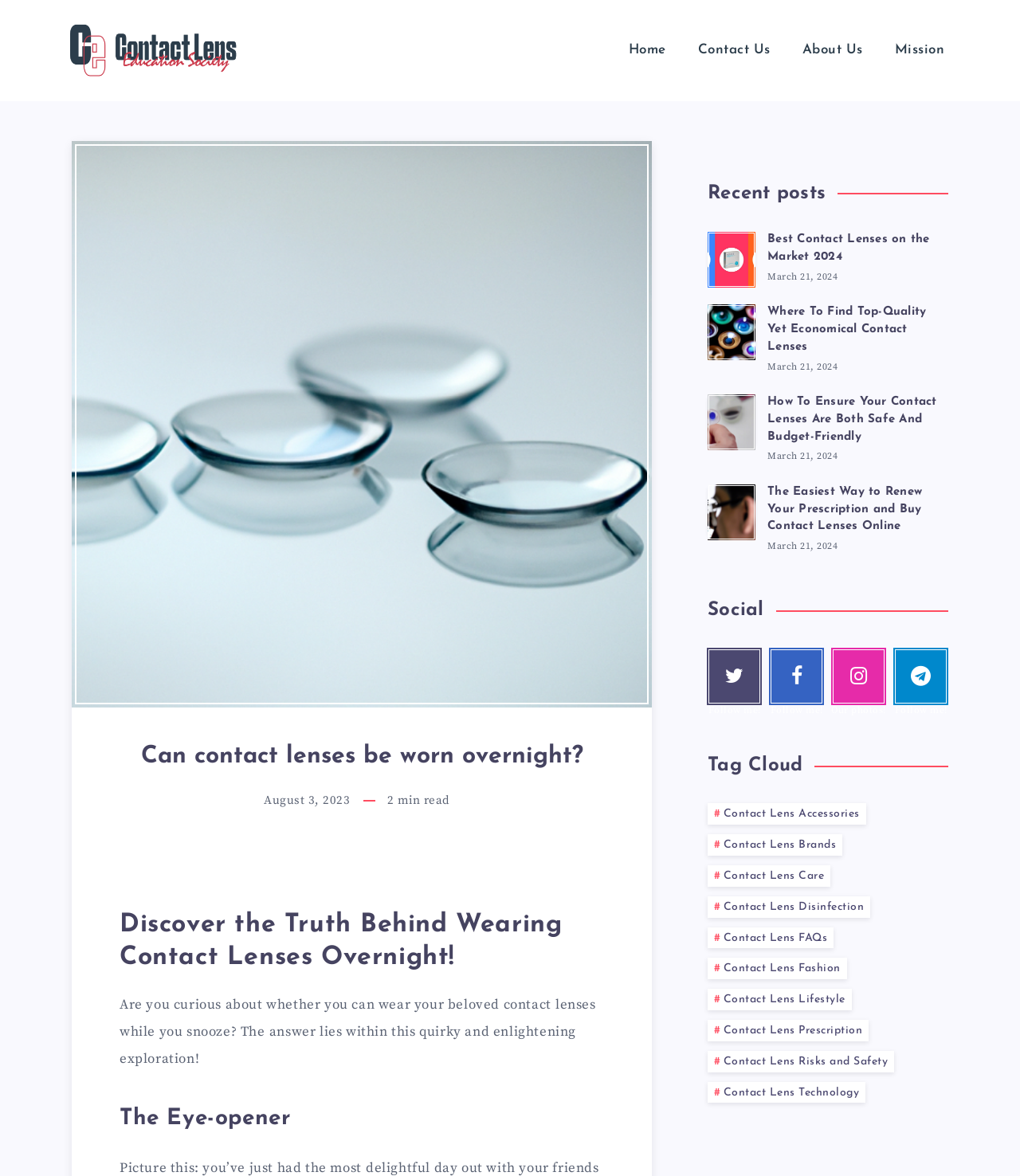Determine the bounding box coordinates of the UI element that matches the following description: "Mission". The coordinates should be four float numbers between 0 and 1 in the format [left, top, right, bottom].

[0.861, 0.027, 0.941, 0.058]